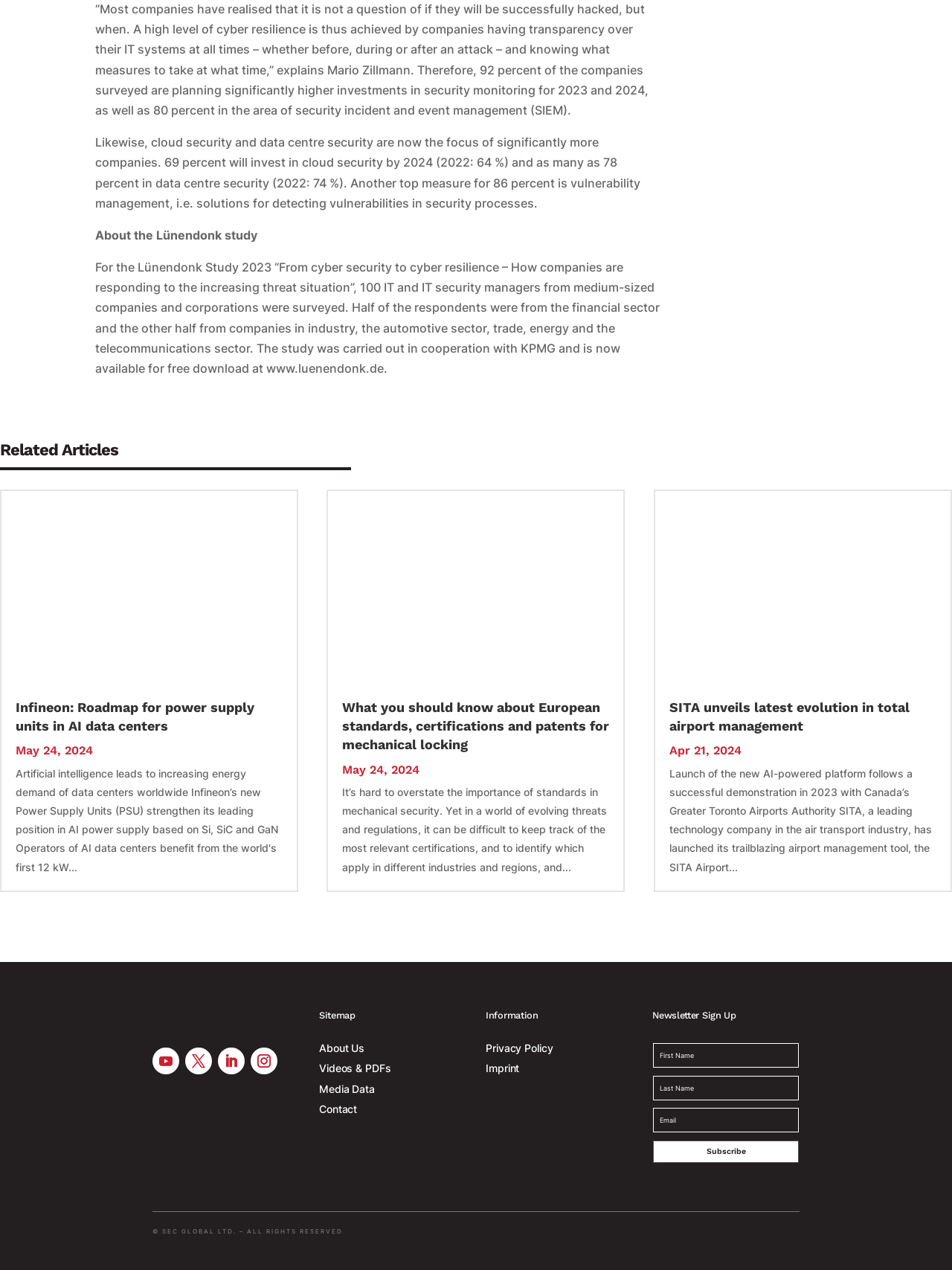Please provide a comprehensive answer to the question below using the information from the image: What is the main topic of the webpage?

Based on the content of the webpage, it appears to be discussing cyber security and resilience, with quotes from experts and statistics about companies' investments in security monitoring and incident management.